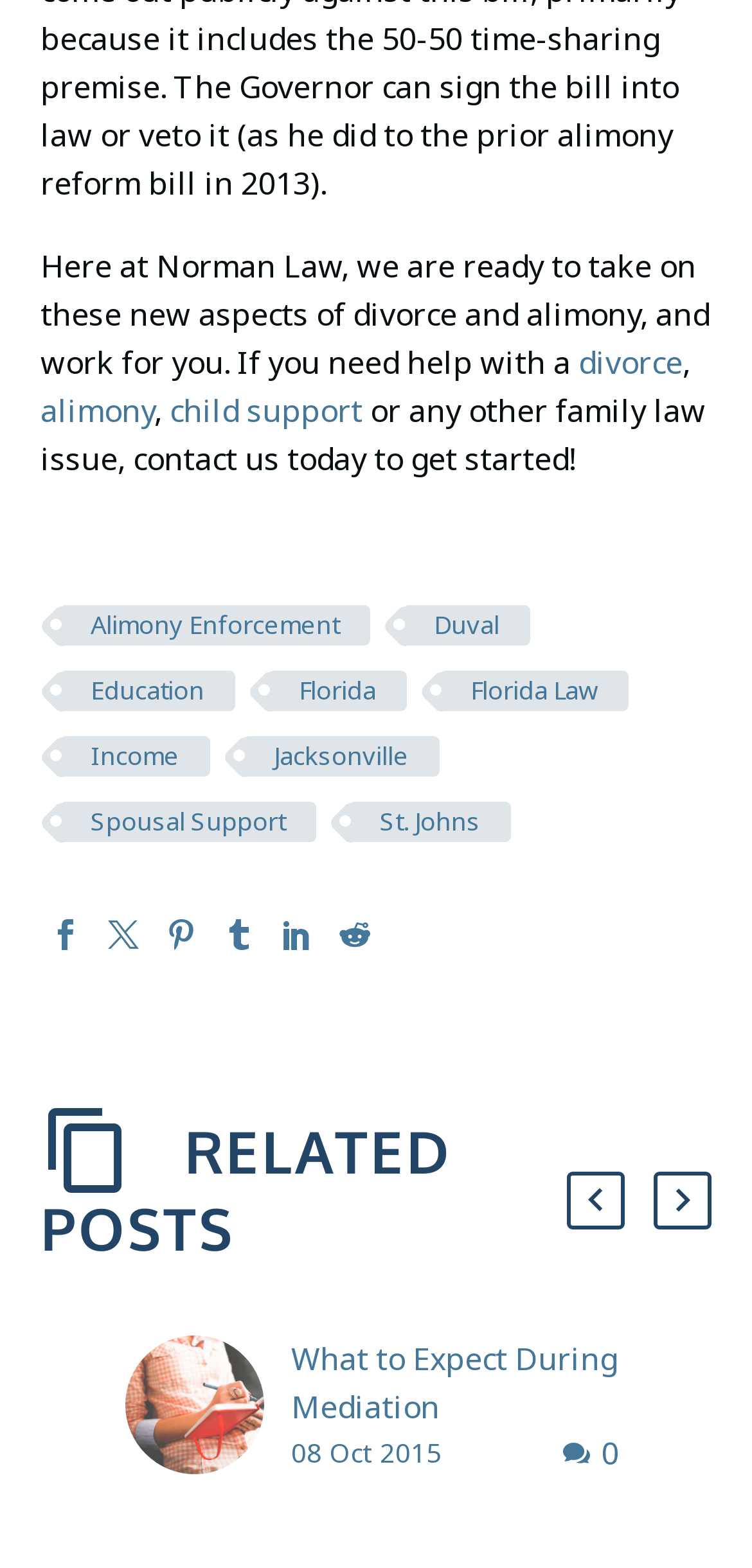Please provide the bounding box coordinates for the element that needs to be clicked to perform the following instruction: "Learn about 'Spousal Support'". The coordinates should be given as four float numbers between 0 and 1, i.e., [left, top, right, bottom].

[0.079, 0.511, 0.421, 0.537]